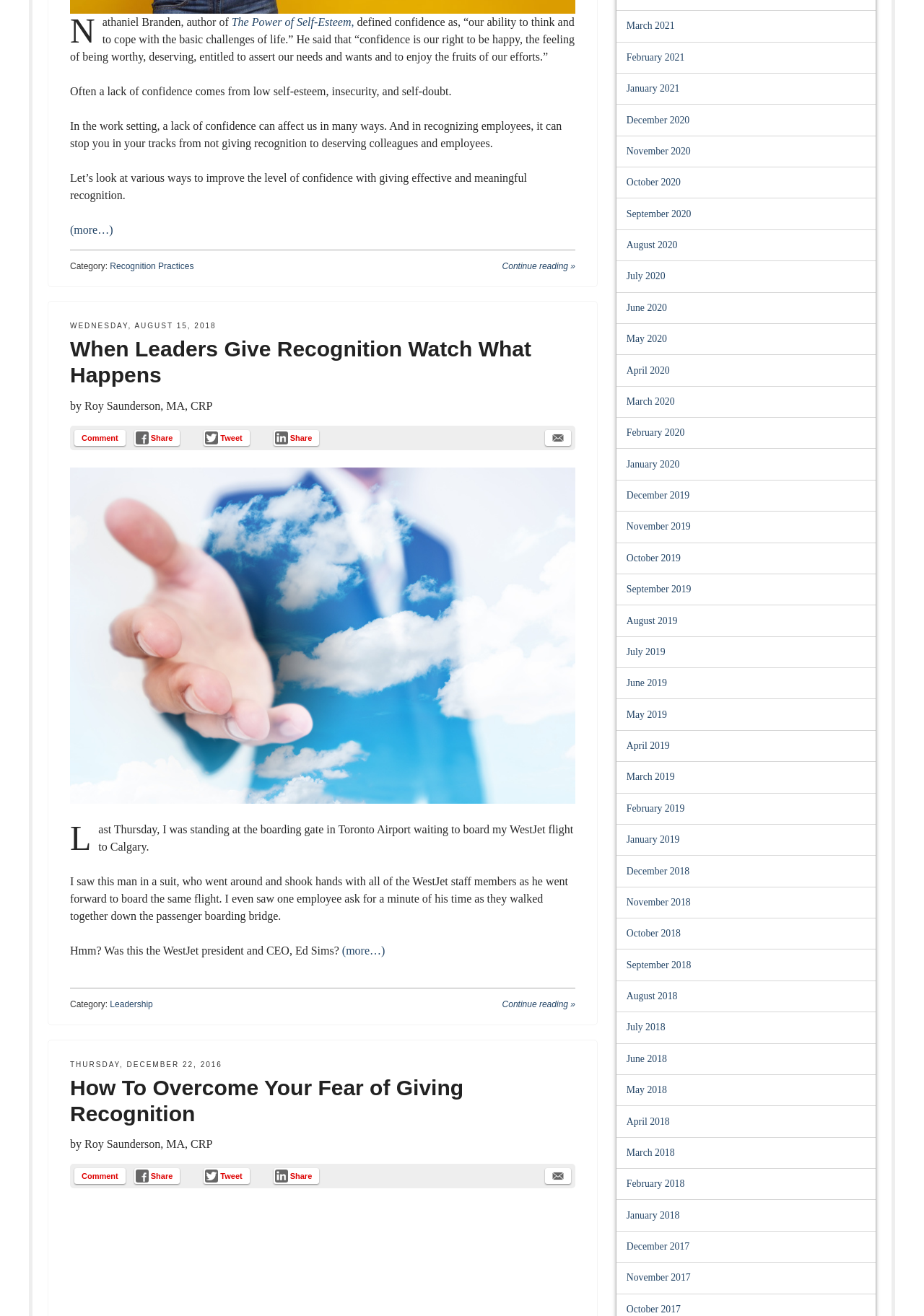Pinpoint the bounding box coordinates of the element that must be clicked to accomplish the following instruction: "Read the article 'When Leaders Give Recognition Watch What Happens'". The coordinates should be in the format of four float numbers between 0 and 1, i.e., [left, top, right, bottom].

[0.076, 0.255, 0.623, 0.295]